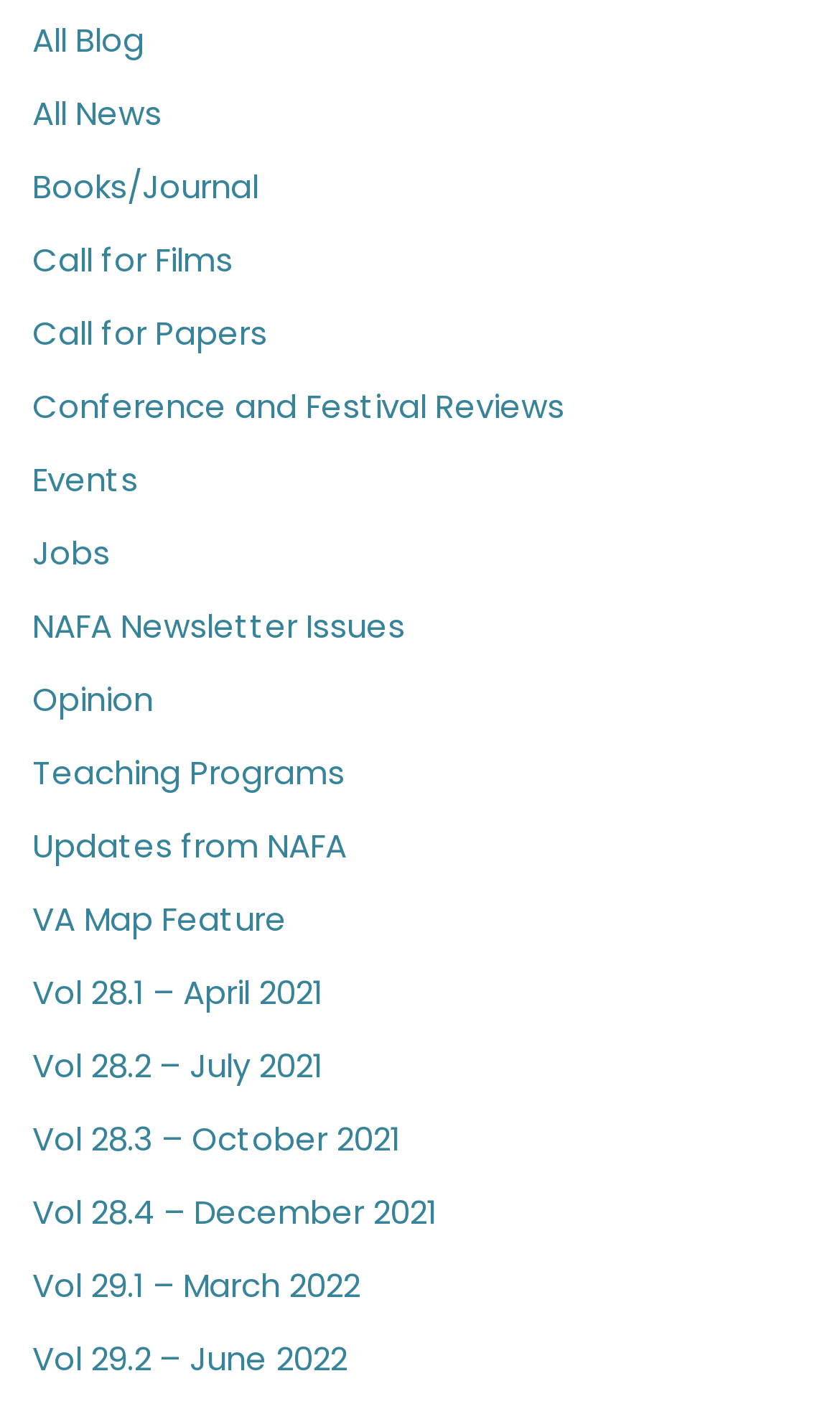What is the last link on the webpage?
Using the image as a reference, give a one-word or short phrase answer.

Vol 29.2 – June 2022